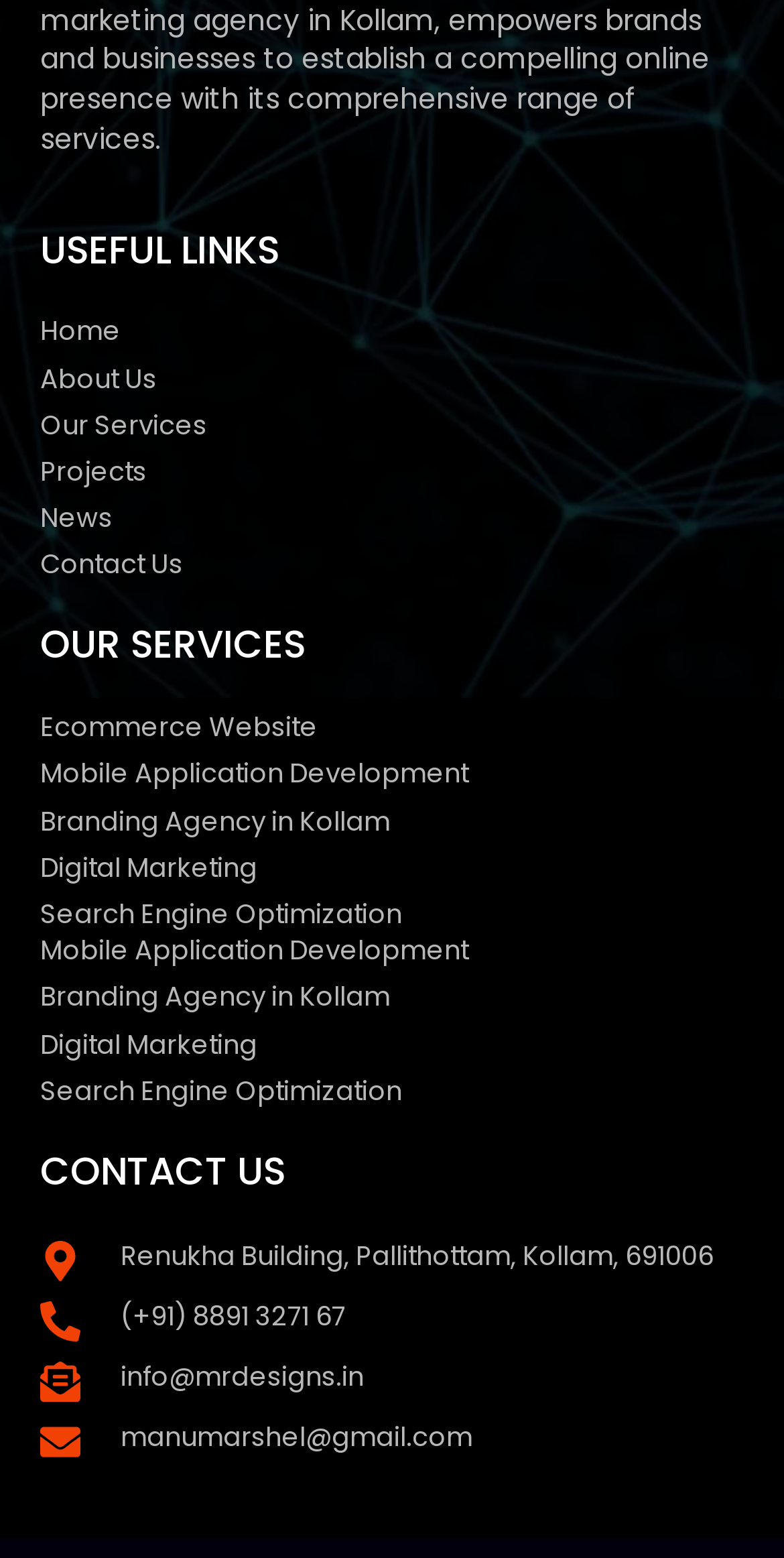Locate the bounding box coordinates of the element to click to perform the following action: 'Visit Ecommerce Website'. The coordinates should be given as four float values between 0 and 1, in the form of [left, top, right, bottom].

[0.051, 0.456, 0.597, 0.479]